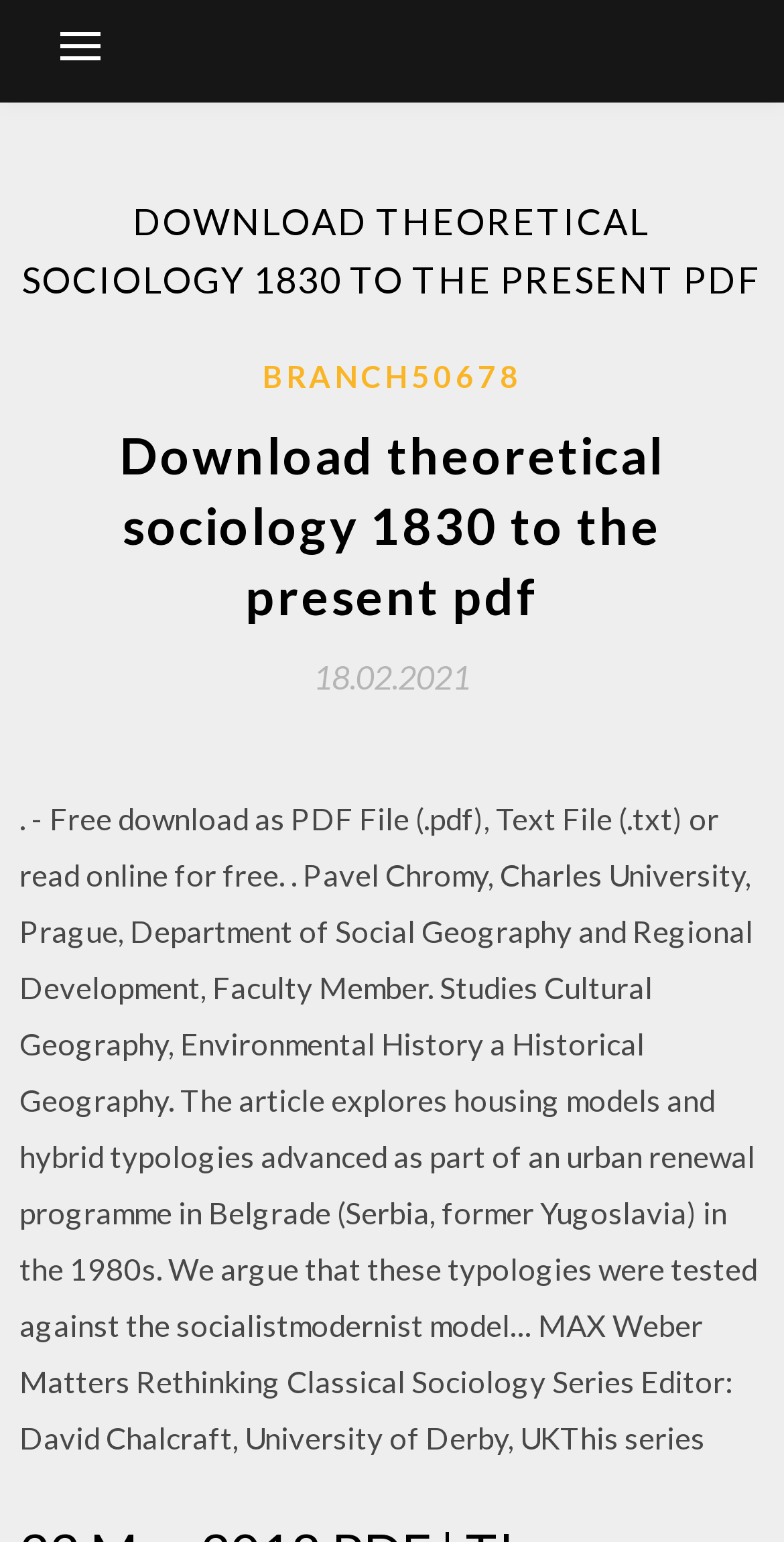Reply to the question with a single word or phrase:
What is the department mentioned?

Department of Social Geography and Regional Development